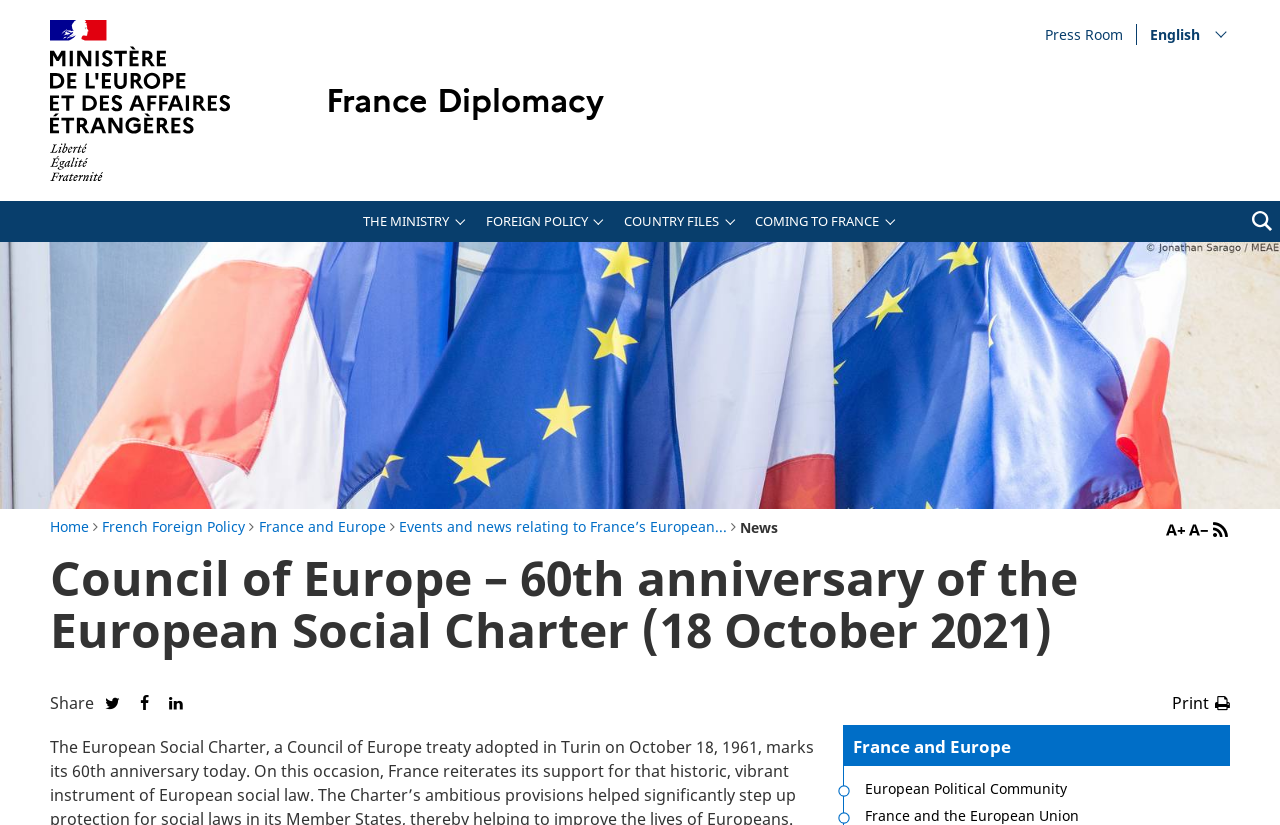Determine the bounding box coordinates of the section to be clicked to follow the instruction: "Increase text size". The coordinates should be given as four float numbers between 0 and 1, formatted as [left, top, right, bottom].

[0.911, 0.633, 0.925, 0.656]